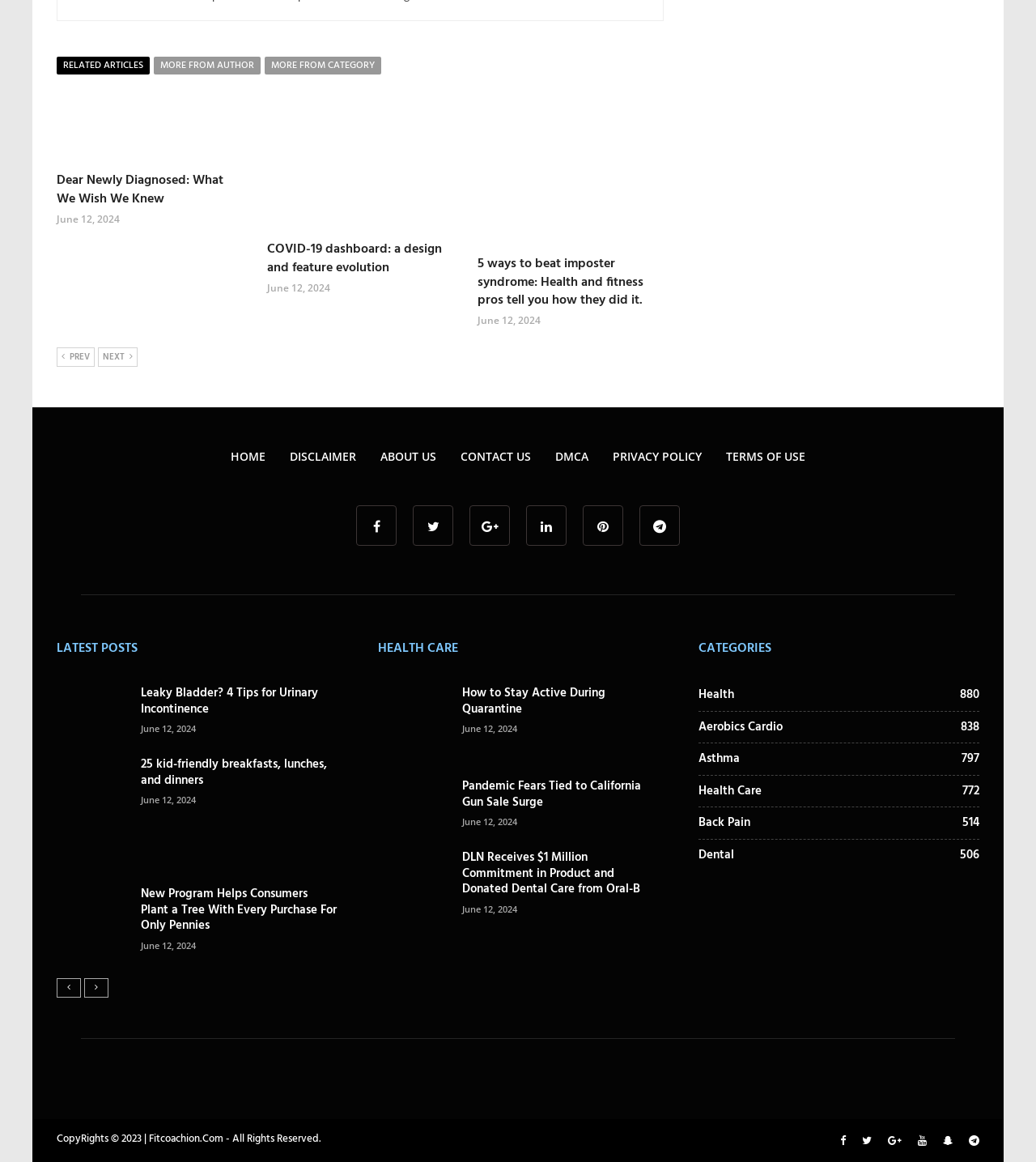How many social media links are there at the bottom of the webpage?
Using the picture, provide a one-word or short phrase answer.

6